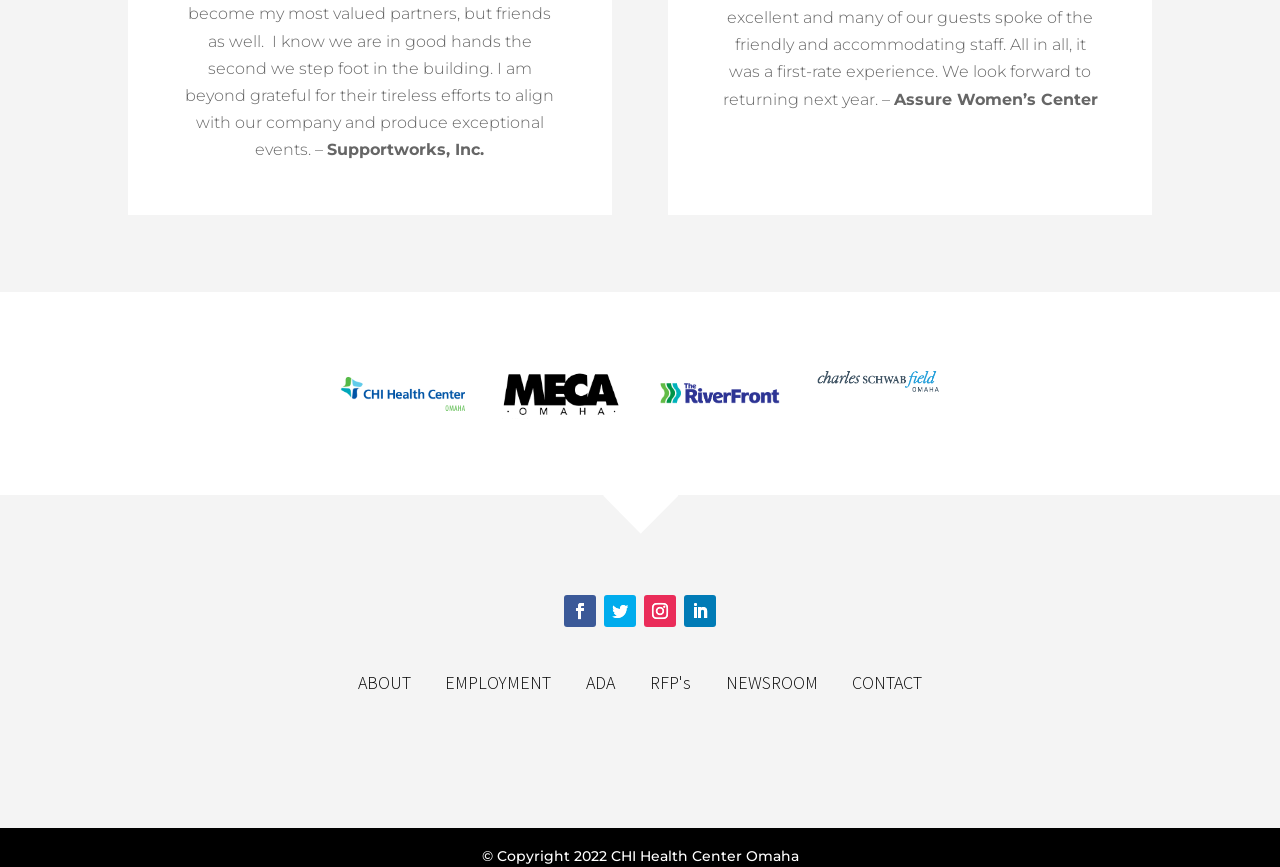Please specify the bounding box coordinates of the element that should be clicked to execute the given instruction: 'View RFP's'. Ensure the coordinates are four float numbers between 0 and 1, expressed as [left, top, right, bottom].

[0.508, 0.774, 0.543, 0.8]